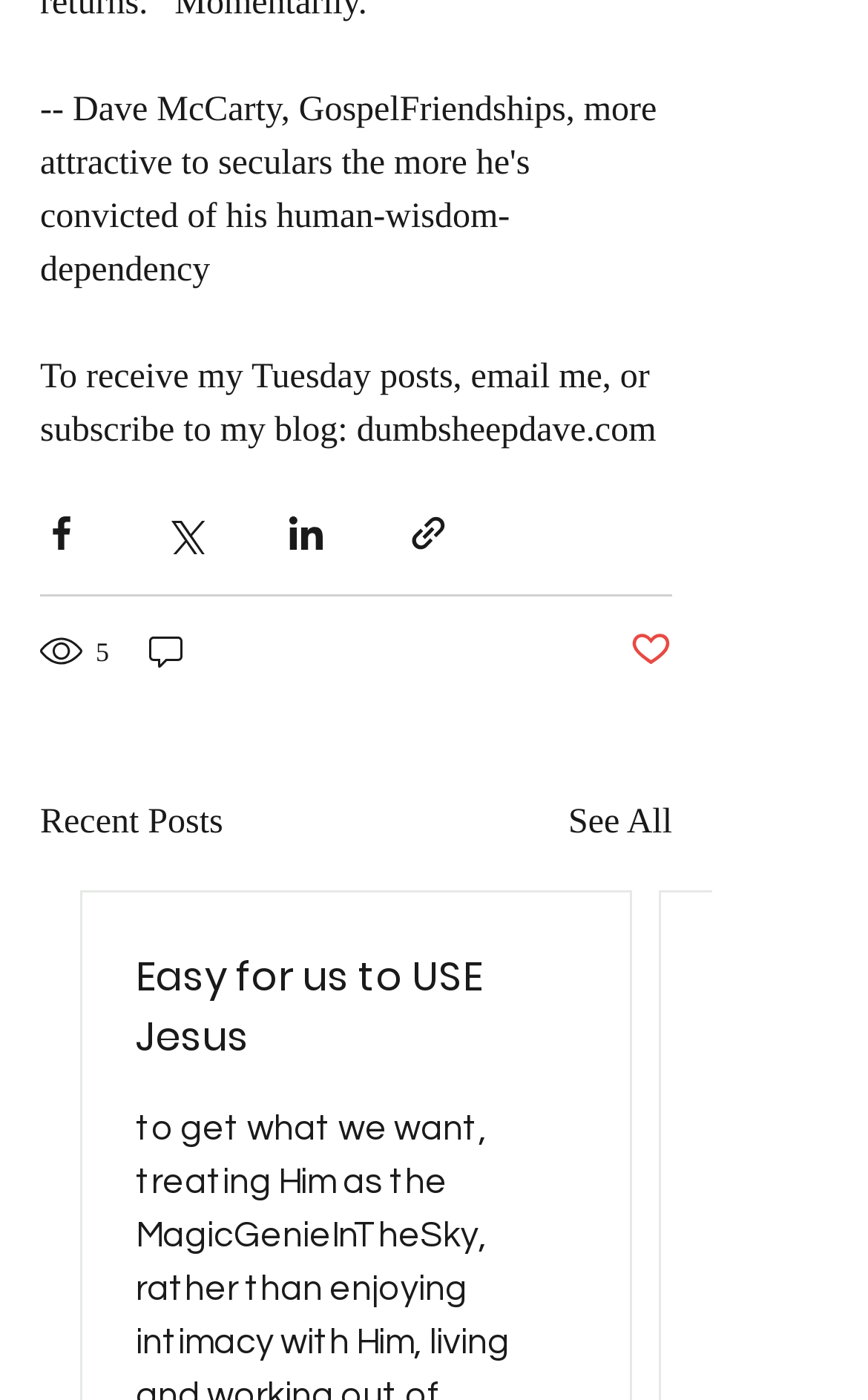Please identify the bounding box coordinates of the area I need to click to accomplish the following instruction: "Share via Facebook".

[0.046, 0.366, 0.095, 0.396]